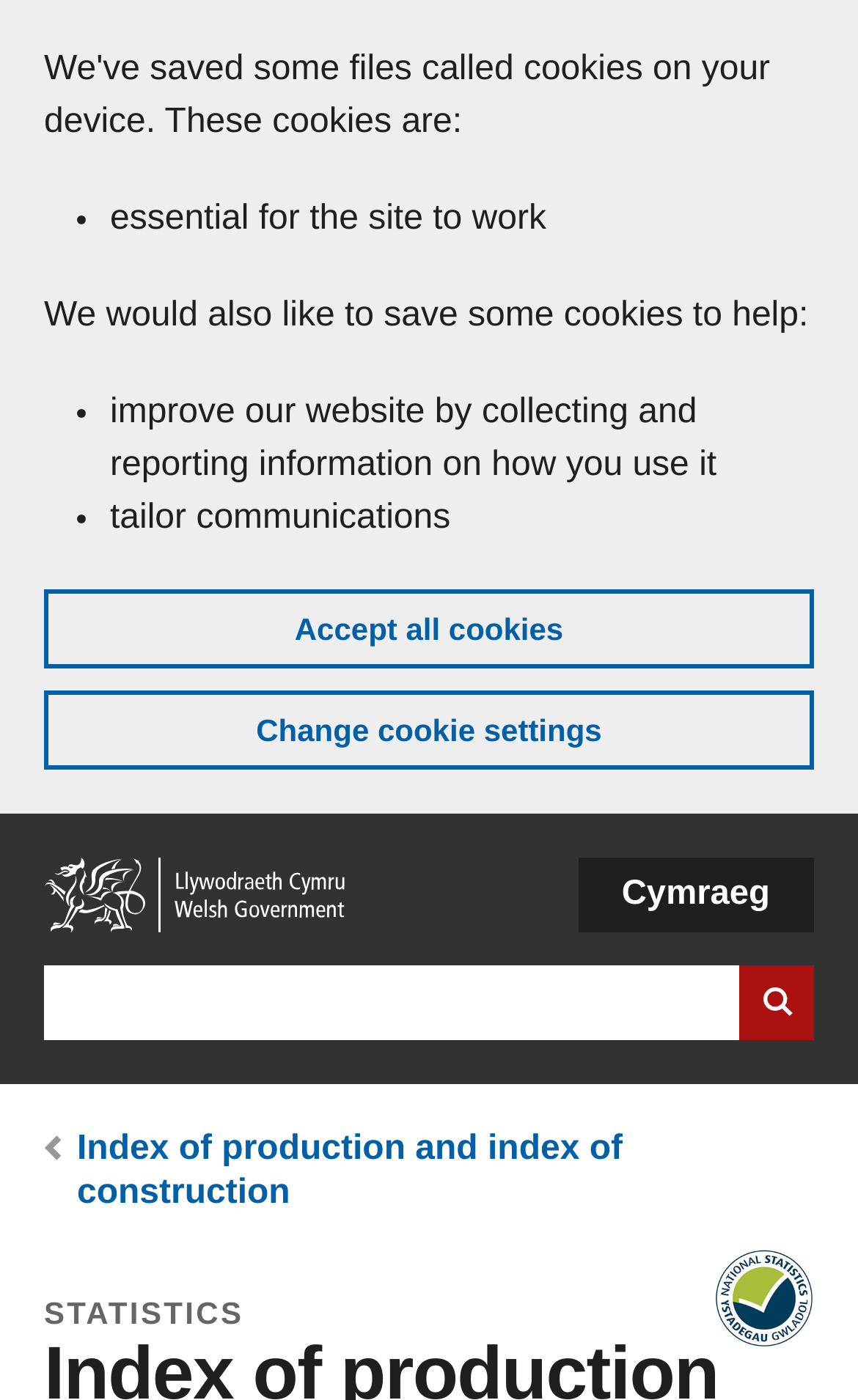Based on what you see in the screenshot, provide a thorough answer to this question: What language option is available on the website?

The language option is located in the navigation section, which is labeled 'Language'. The available option is 'Cymraeg', which is the Welsh language.